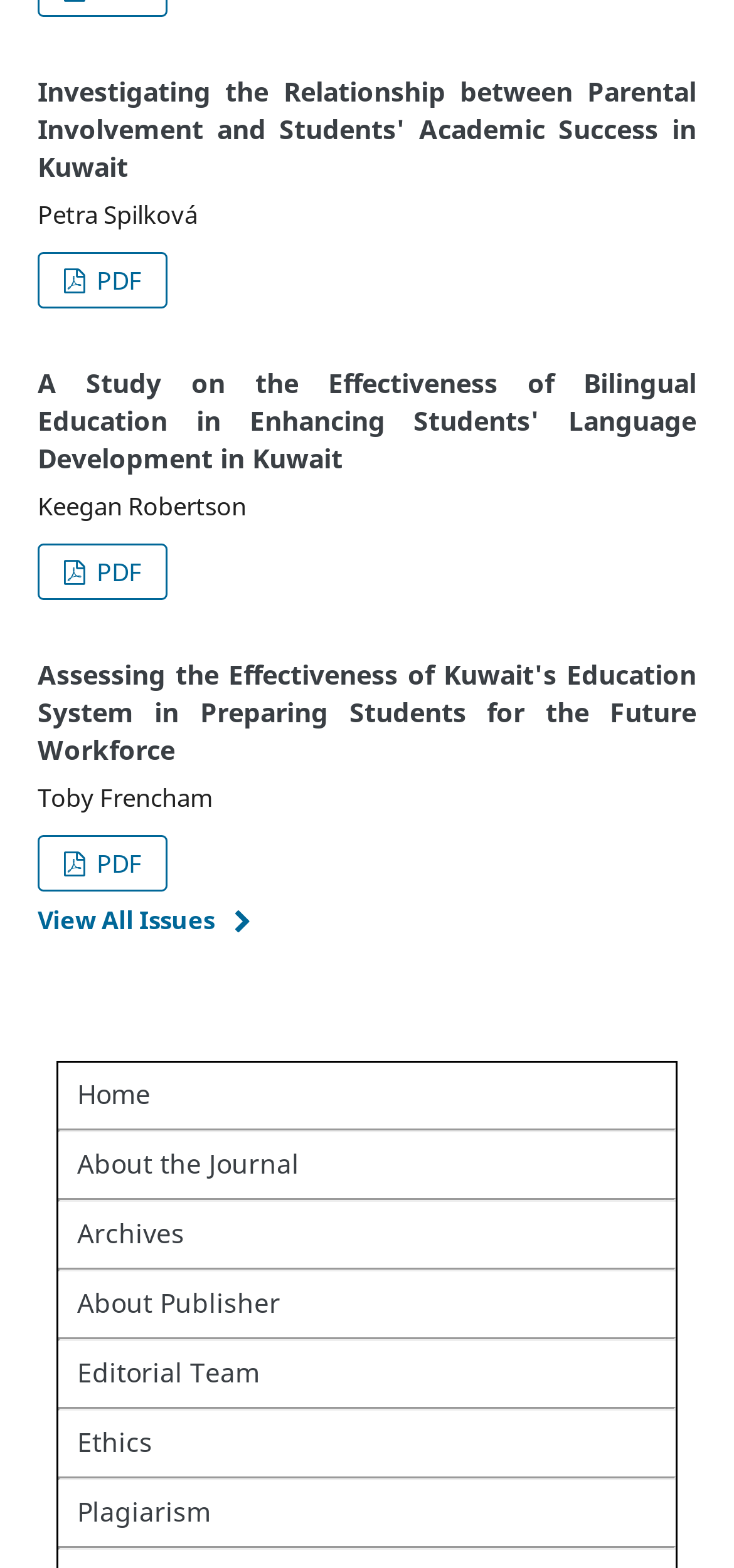Can you specify the bounding box coordinates of the area that needs to be clicked to fulfill the following instruction: "View the article 'Investigating the Relationship between Parental Involvement and Students' Academic Success in Kuwait'"?

[0.051, 0.047, 0.949, 0.119]